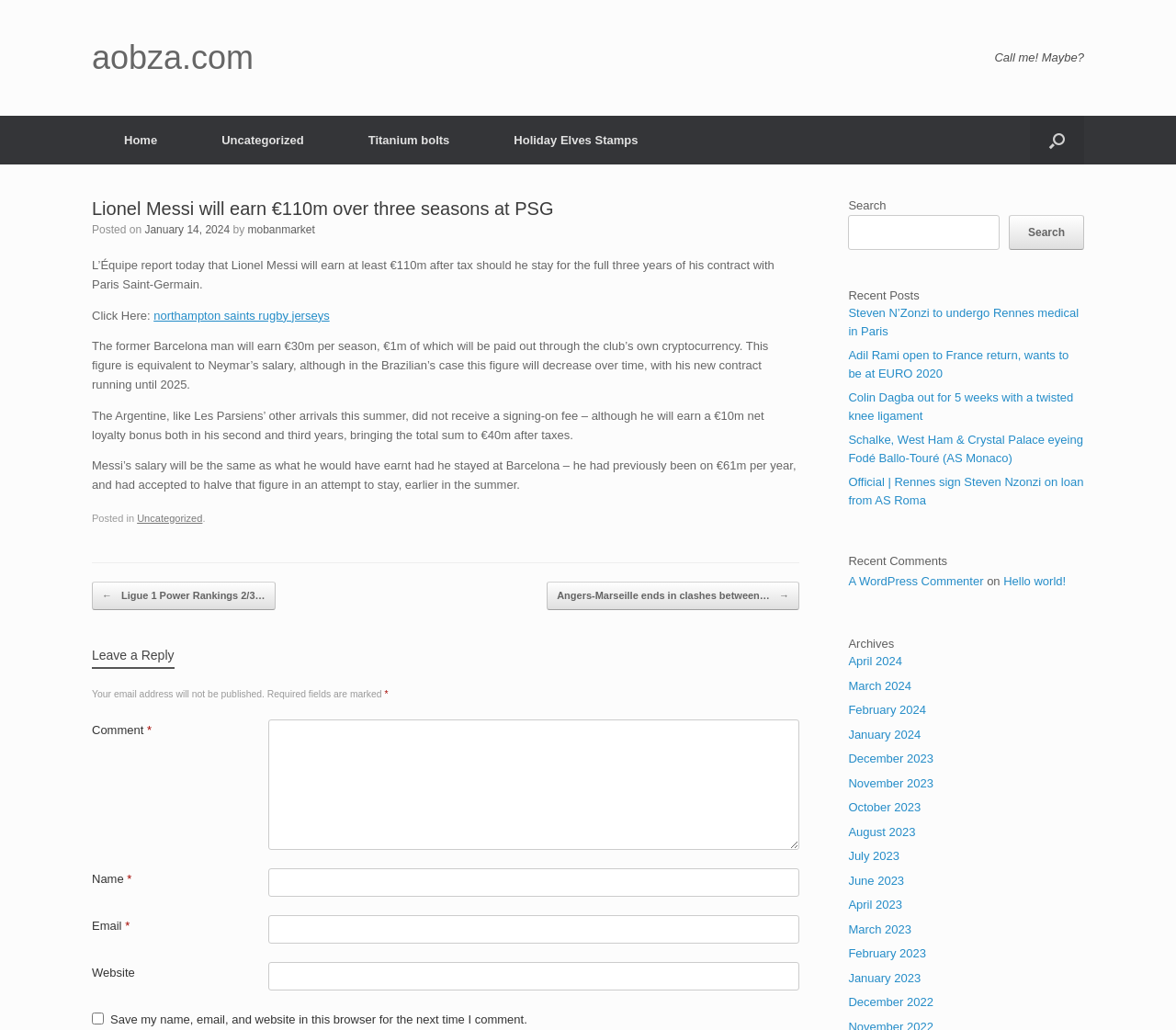Based on the element description "January 2023", predict the bounding box coordinates of the UI element.

[0.721, 0.943, 0.783, 0.956]